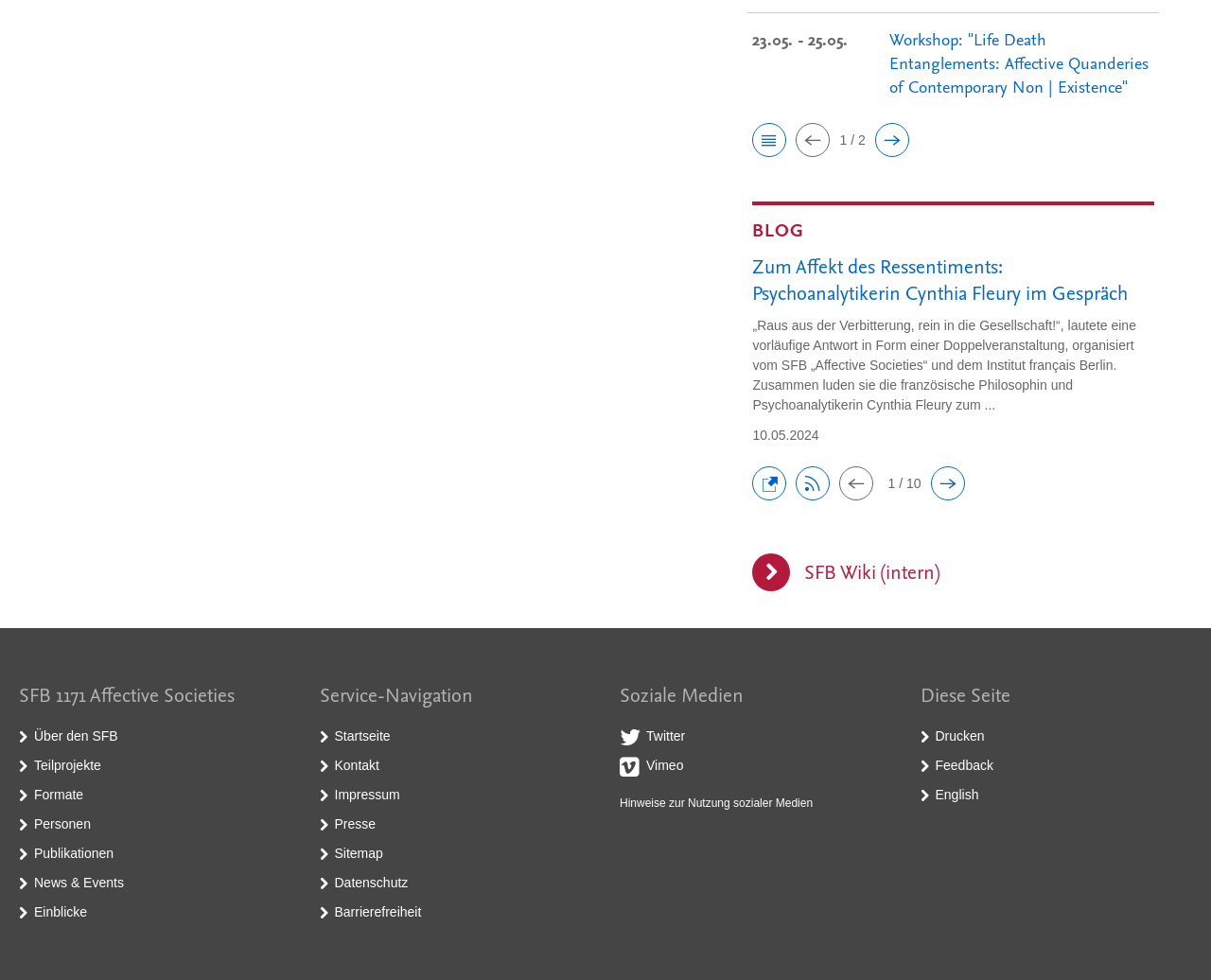Give a one-word or one-phrase response to the question:
What is the date range of the workshop?

23.05. - 25.05.